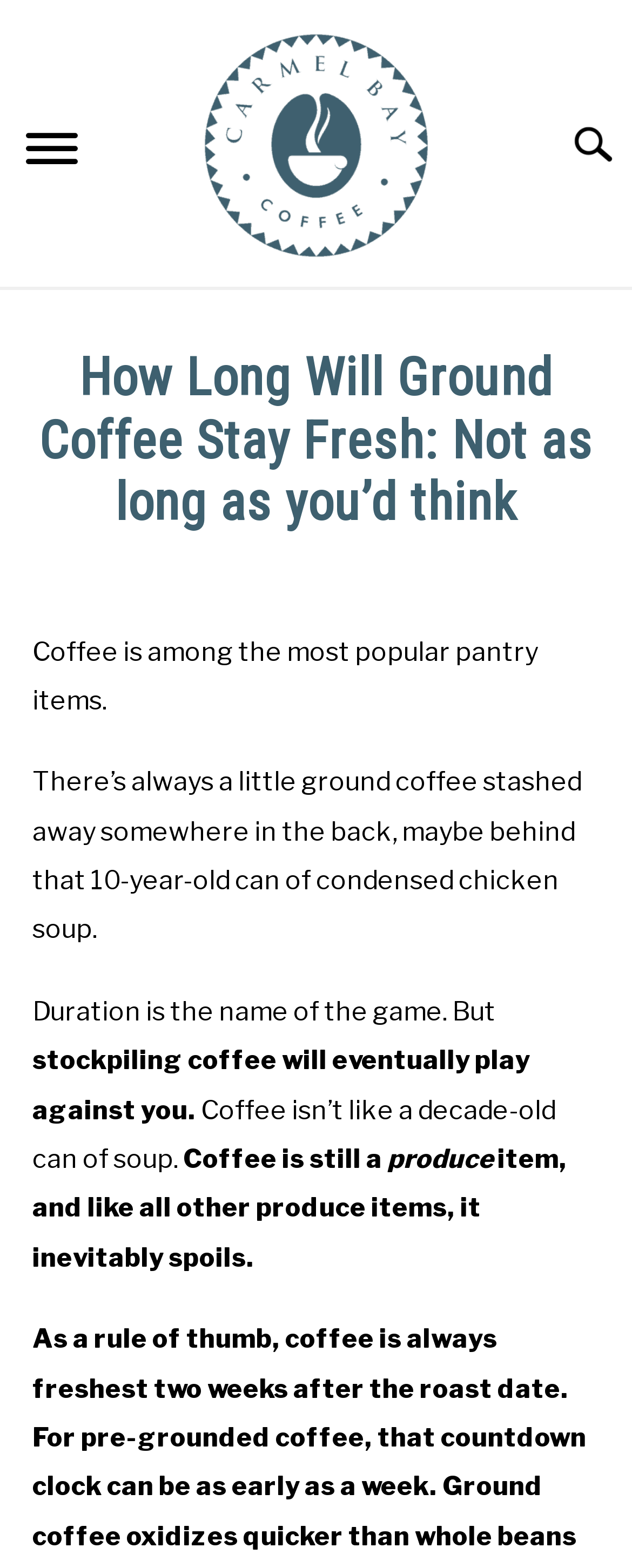Answer the question below in one word or phrase:
How many main categories are there in the menu?

7